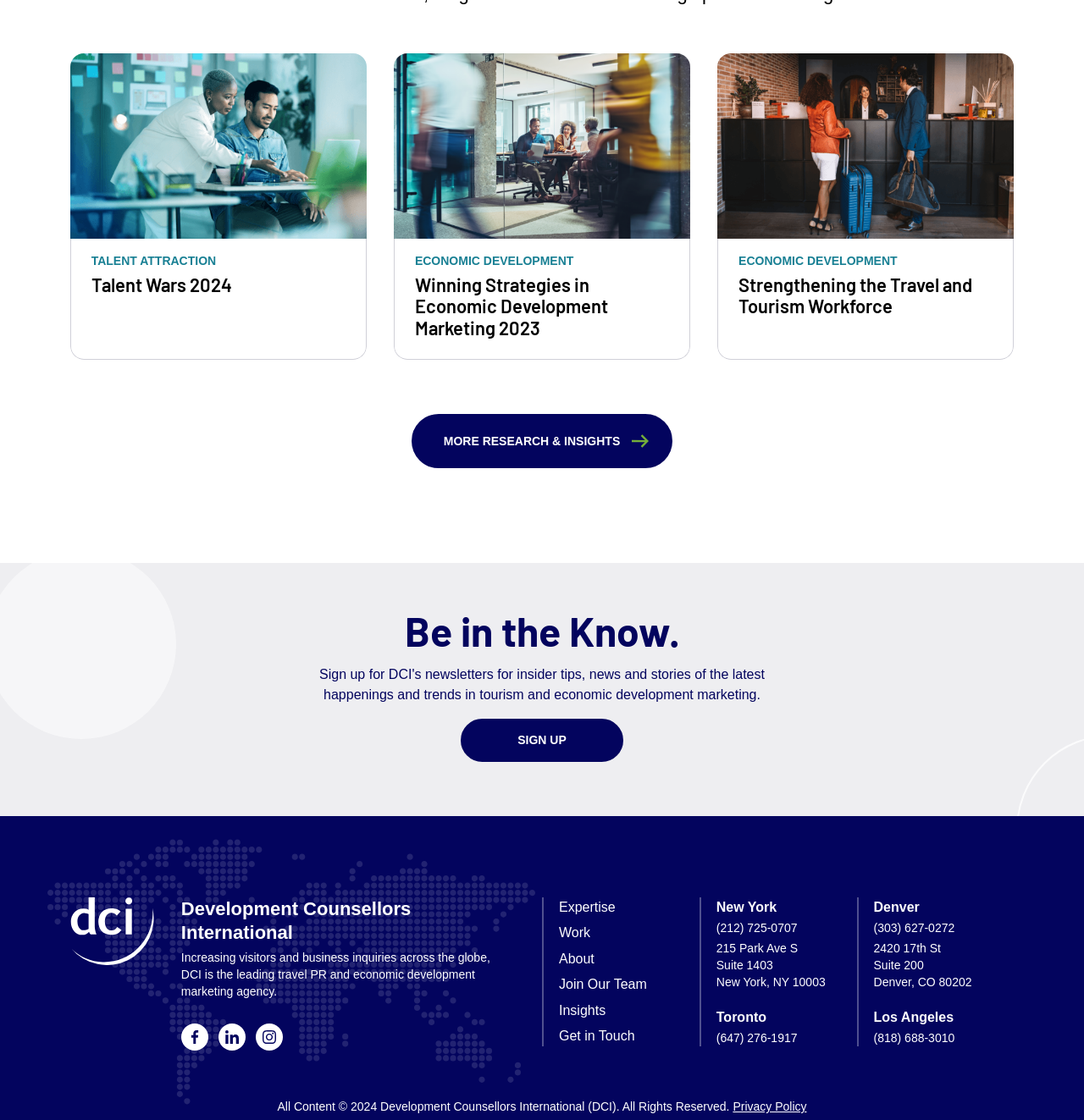Locate the bounding box coordinates of the element's region that should be clicked to carry out the following instruction: "View 'Expertise' page". The coordinates need to be four float numbers between 0 and 1, i.e., [left, top, right, bottom].

[0.516, 0.804, 0.568, 0.816]